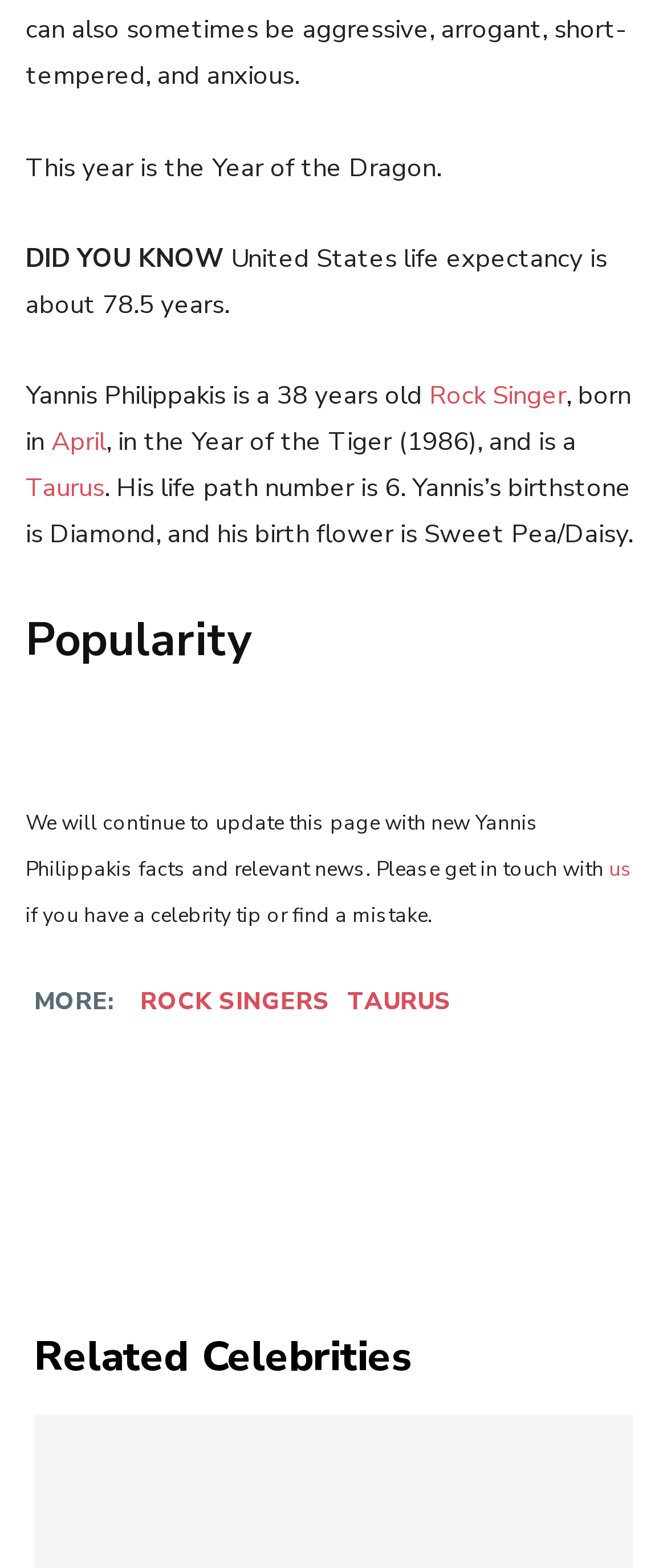Provide the bounding box coordinates of the UI element that matches the description: "input value="Email *" aria-describedby="email-notes" name="email"".

None